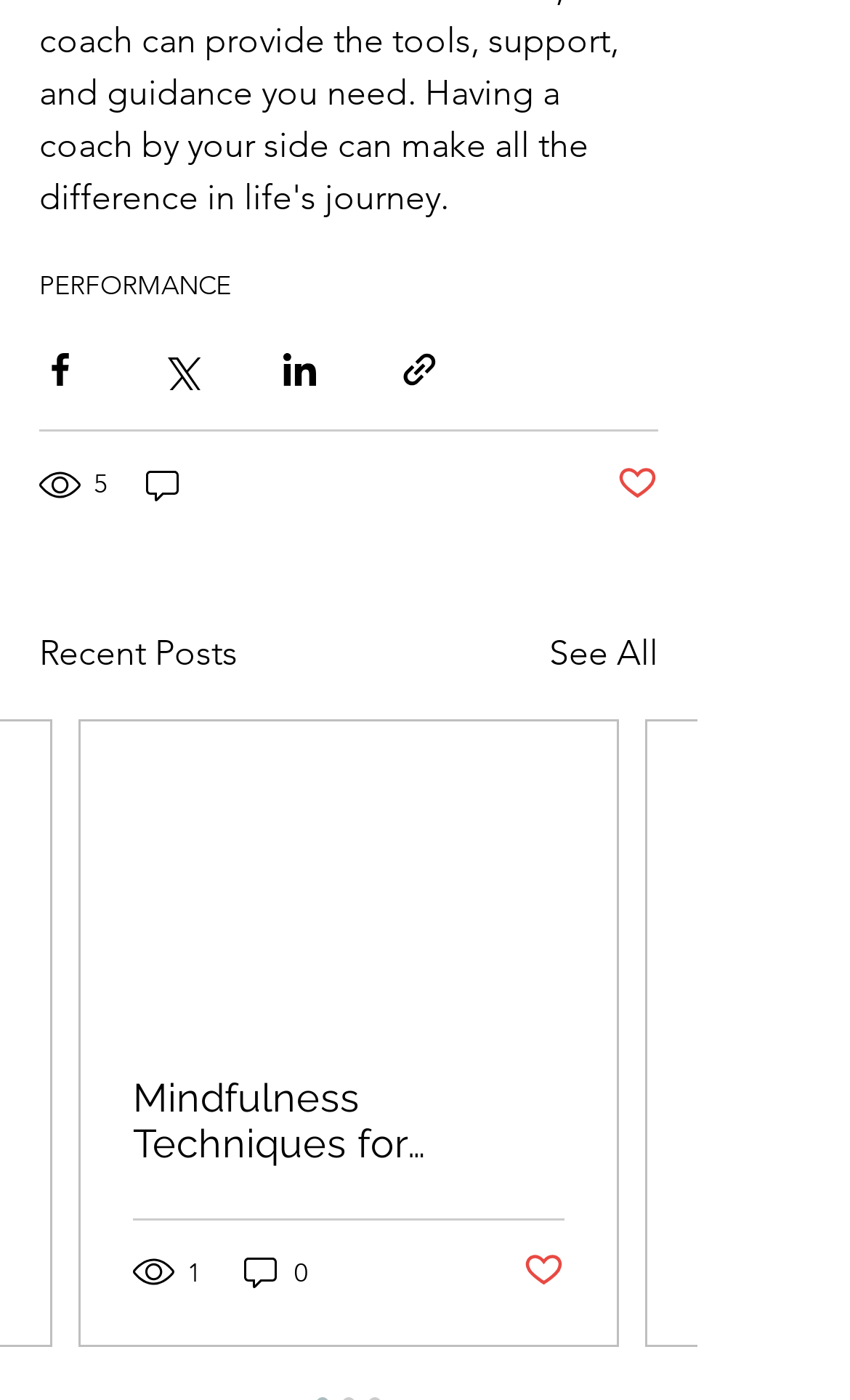Provide the bounding box coordinates for the UI element that is described as: "aria-label="Share via Twitter"".

[0.187, 0.248, 0.236, 0.278]